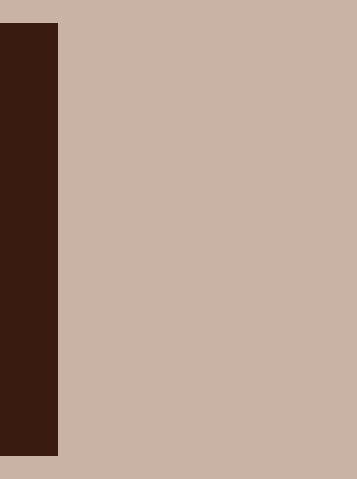Give a thorough caption of the image, focusing on all visible elements.

The image depicts a stylized representation associated with the theme of "The Oracles." This piece visually reflects the mystical and spiritual elements often associated with characters in fantasy narratives, particularly those who are devoted to serving the people through their roles as witchards. There is a strong emphasis on the connection between spirituality and service, resonating with the overarching concept of faith and dedication found within the curriculum for both sages and paladins. The warm color palette and distinctive design elements suggest a harmonious blend of tradition and enchantment, inviting viewers to explore the deeper insights and wisdom that this thematic focus embodies.